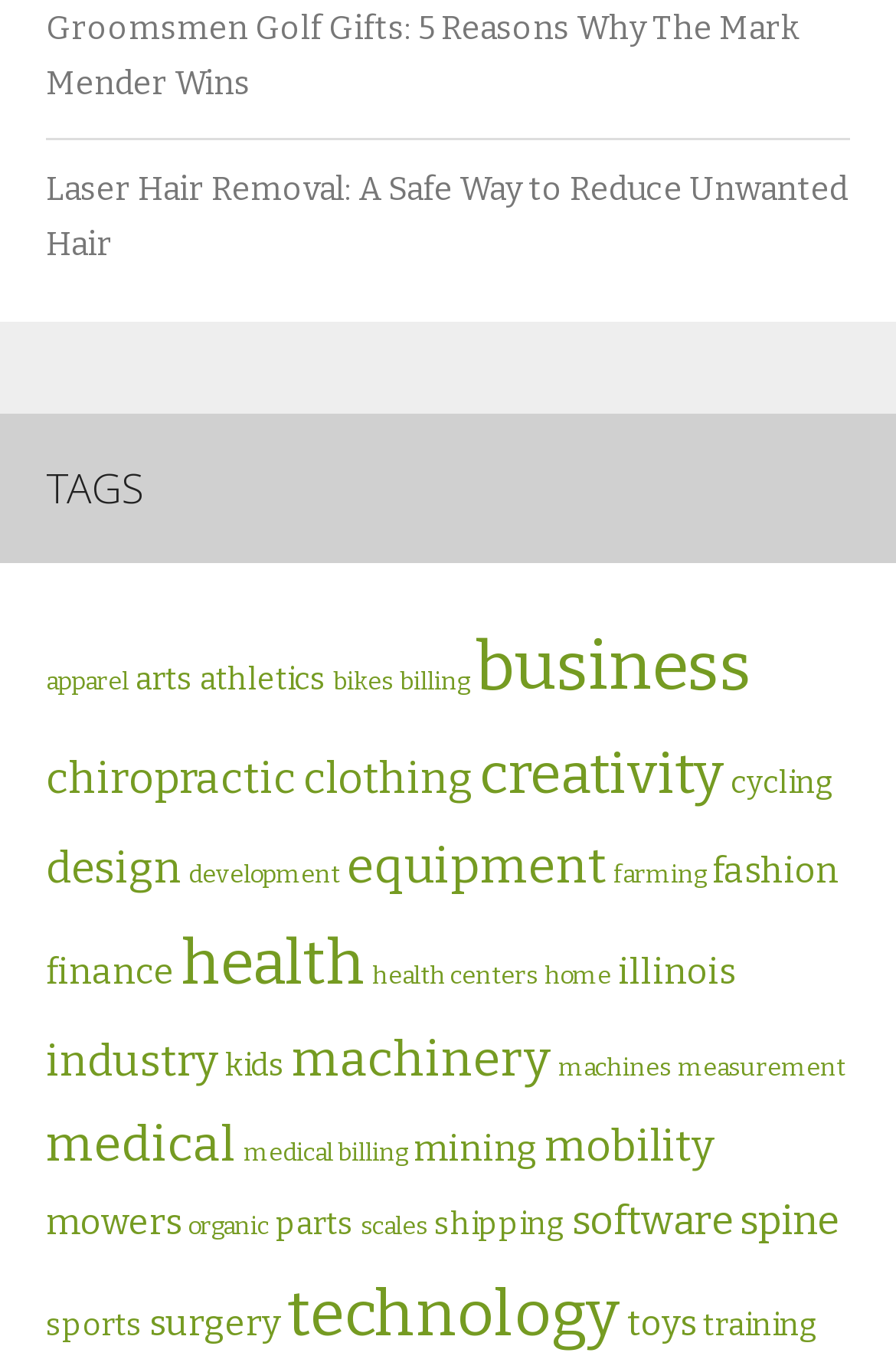Please reply to the following question using a single word or phrase: 
What is the category with the most items?

business